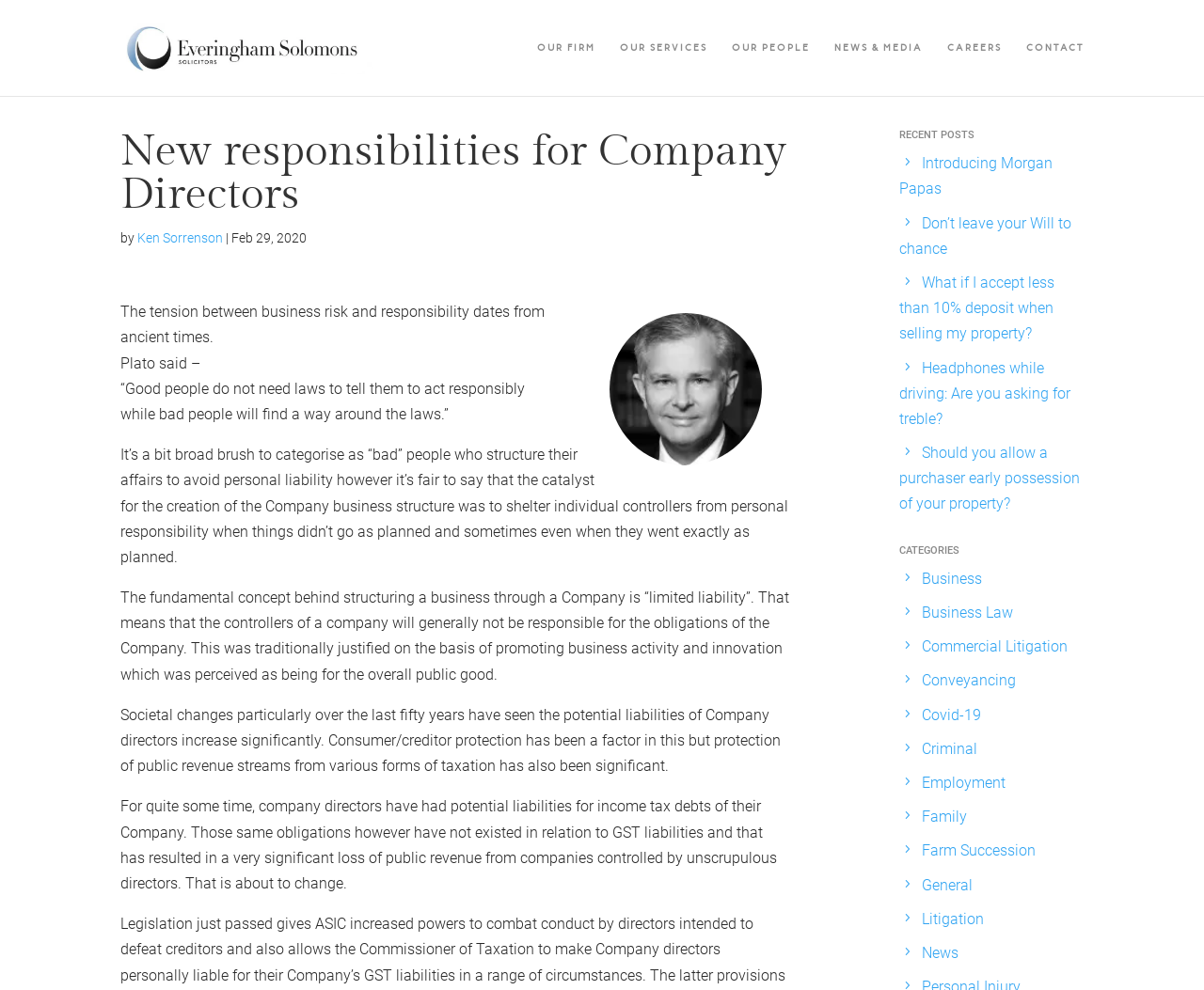Find the bounding box coordinates of the element you need to click on to perform this action: 'Read the article by Ken Sorrenson'. The coordinates should be represented by four float values between 0 and 1, in the format [left, top, right, bottom].

[0.114, 0.233, 0.185, 0.248]